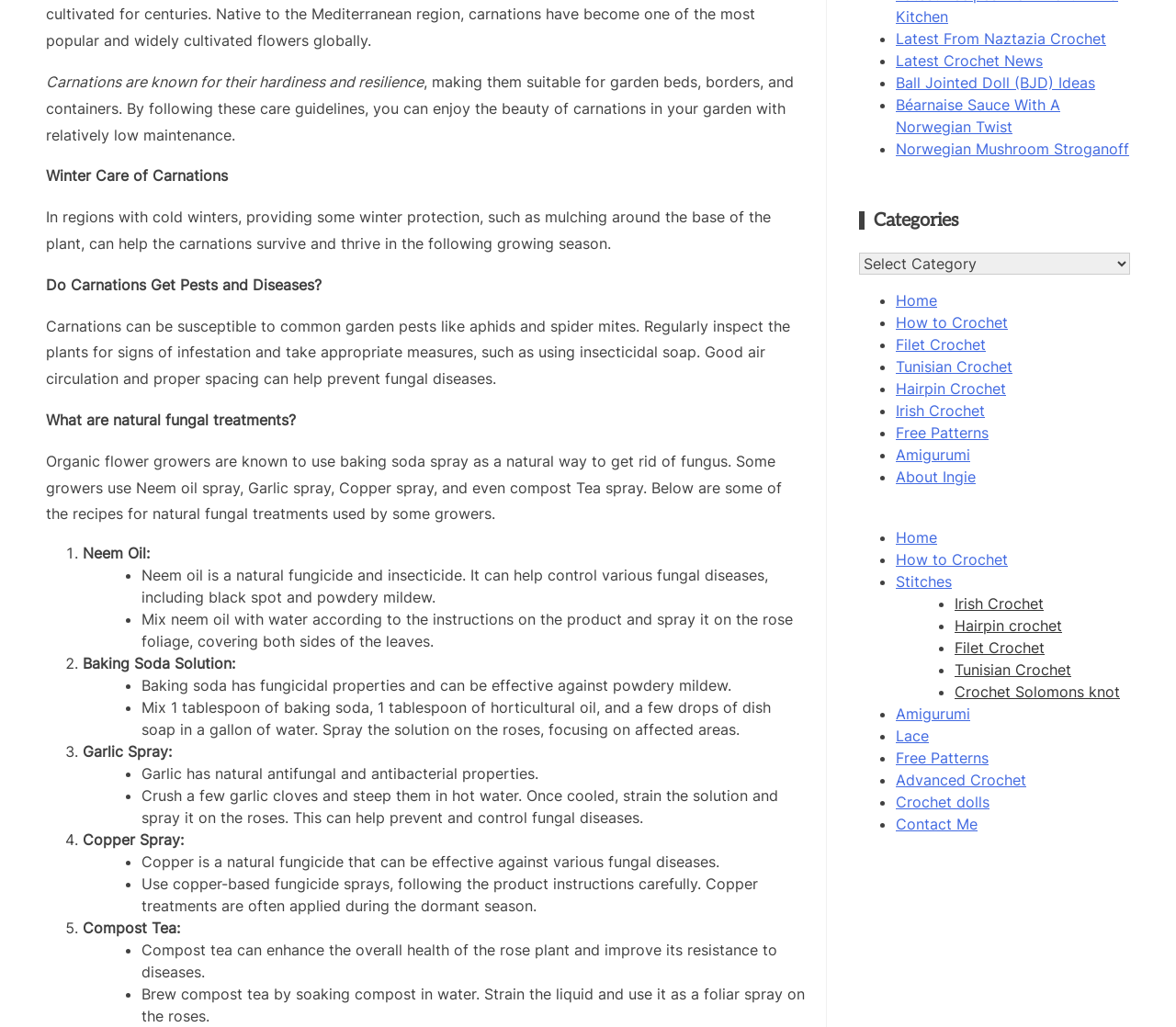Please identify the bounding box coordinates of the clickable area that will fulfill the following instruction: "Click on 'About Ingie'". The coordinates should be in the format of four float numbers between 0 and 1, i.e., [left, top, right, bottom].

[0.762, 0.455, 0.83, 0.473]